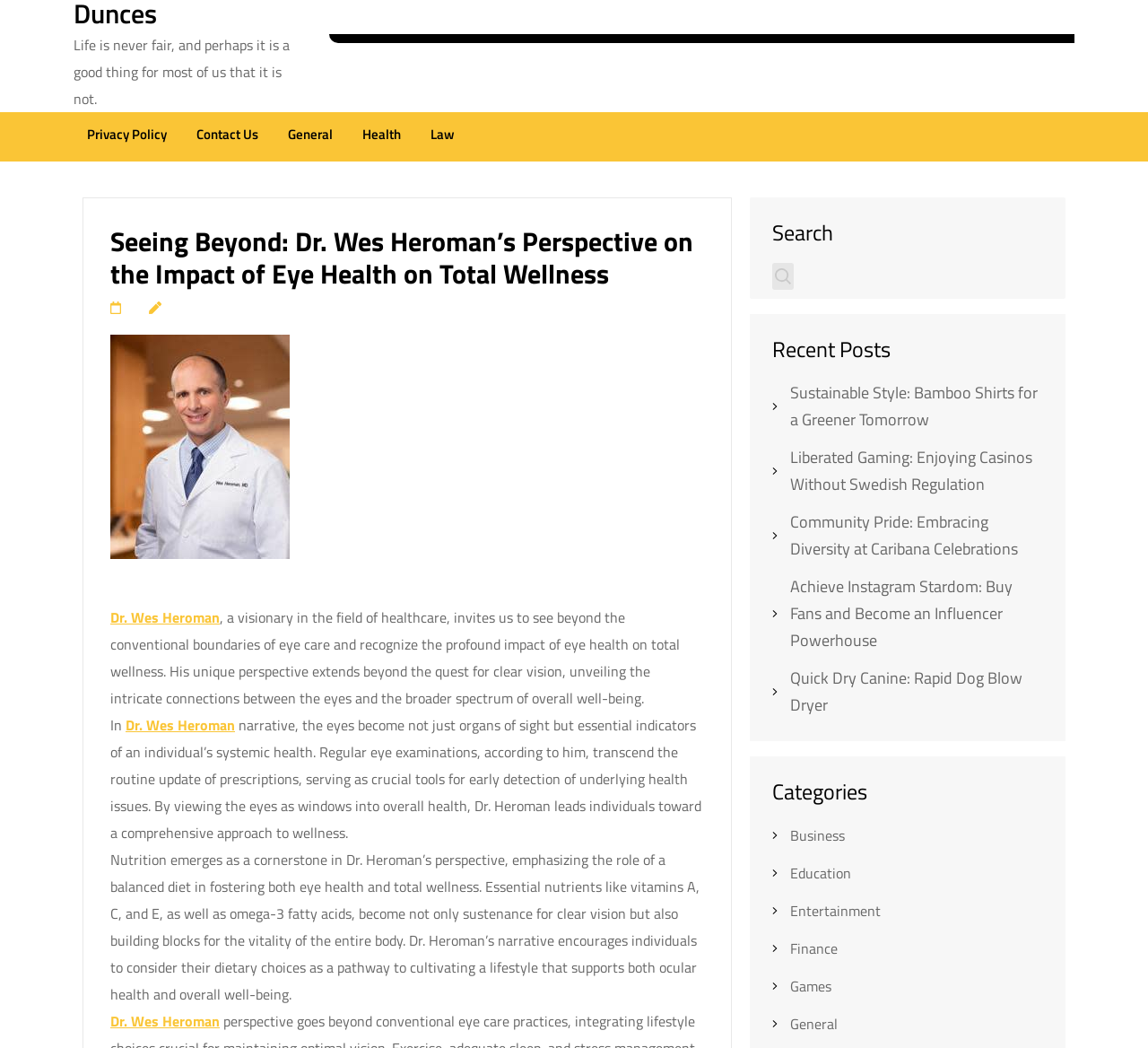Determine the bounding box coordinates of the section to be clicked to follow the instruction: "Search for something". The coordinates should be given as four float numbers between 0 and 1, formatted as [left, top, right, bottom].

[0.673, 0.197, 0.909, 0.277]